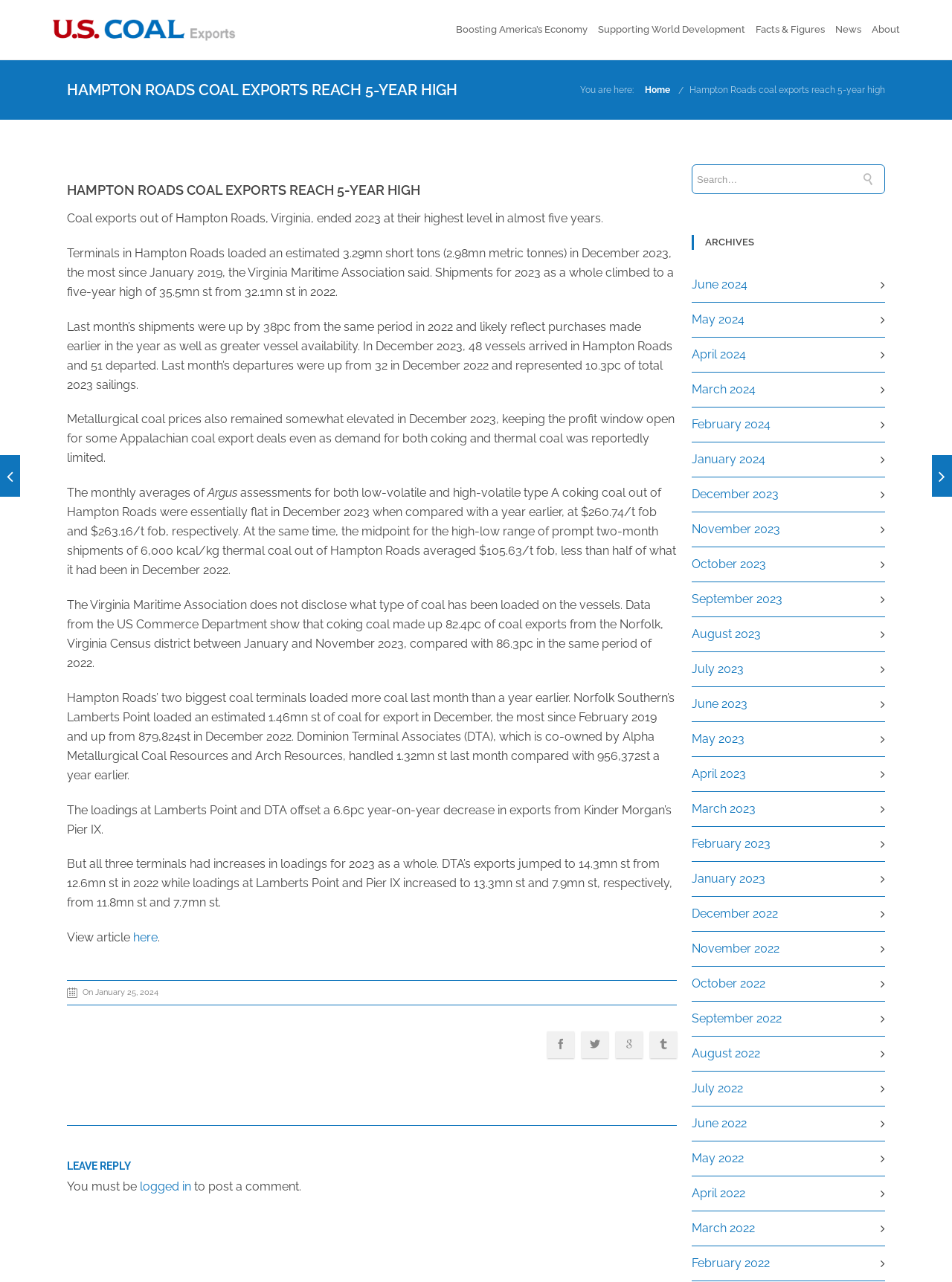Create an in-depth description of the webpage, covering main sections.

The webpage is about Hampton Roads coal exports reaching a 5-year high. At the top, there is a logo on the left and a navigation menu on the right with links to "Boosting America's Economy", "Supporting World Development", "Facts & Figures", "News", and "About". Below the navigation menu, there is a heading "HAMPTON ROADS COAL EXPORTS REACH 5-YEAR HIGH" followed by a breadcrumb trail indicating the current page location.

The main content of the webpage is an article about Hampton Roads coal exports. The article starts with a heading "HAMPTON ROADS COAL EXPORTS REACH 5-YEAR HIGH" and is divided into several paragraphs. The paragraphs discuss the increase in coal exports, the loading of coal at terminals, and the prices of metallurgical coal. There are also links to related articles and a "View article" button at the end of the article.

On the right side of the webpage, there is a search box and a list of archives with links to articles from different months. At the bottom of the webpage, there is a section for leaving a reply, which requires logging in.

There are also several social media links at the bottom of the webpage, represented by icons.